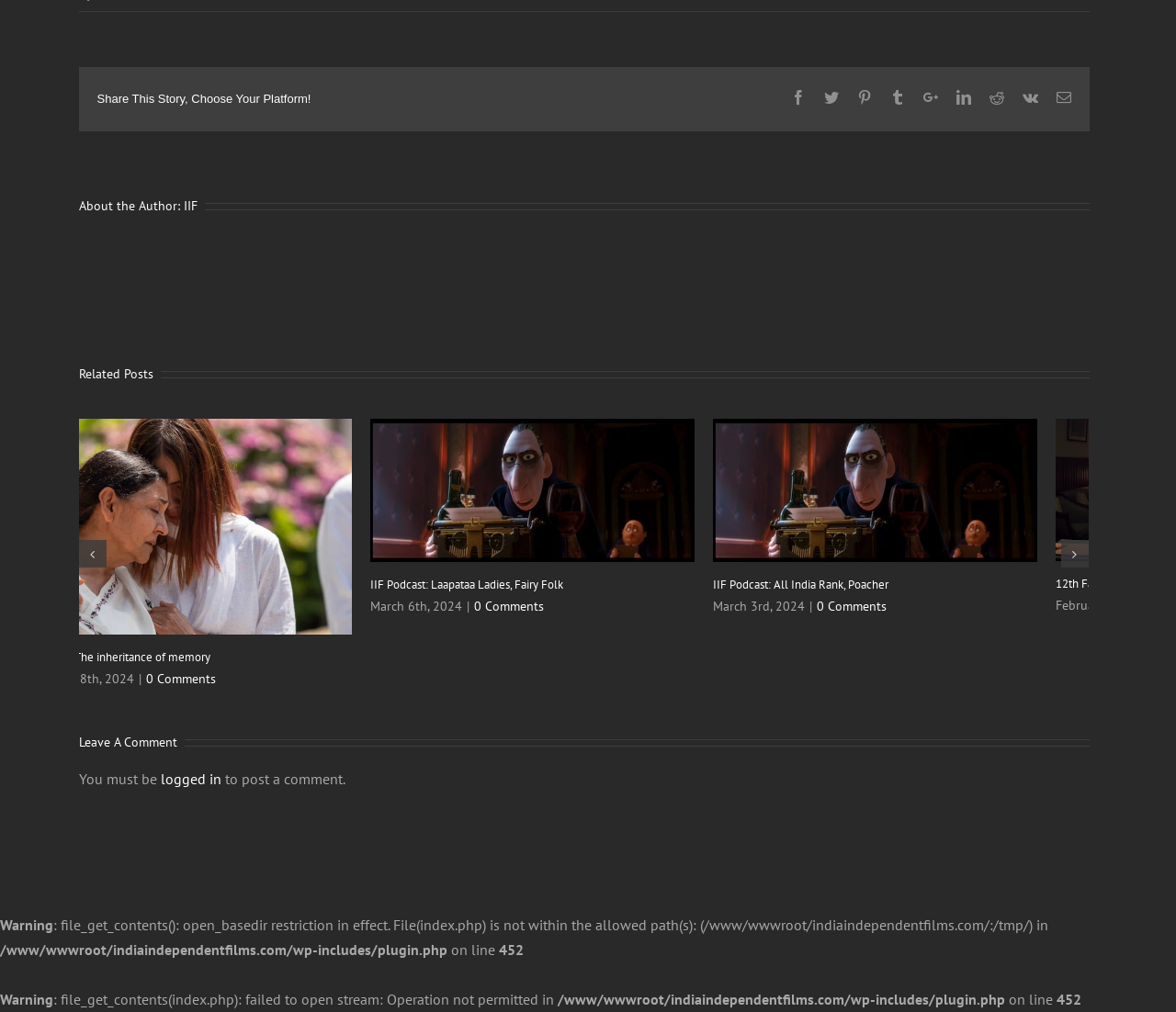Point out the bounding box coordinates of the section to click in order to follow this instruction: "View related post '12th Fail: The Light Within'".

[0.65, 0.473, 0.925, 0.491]